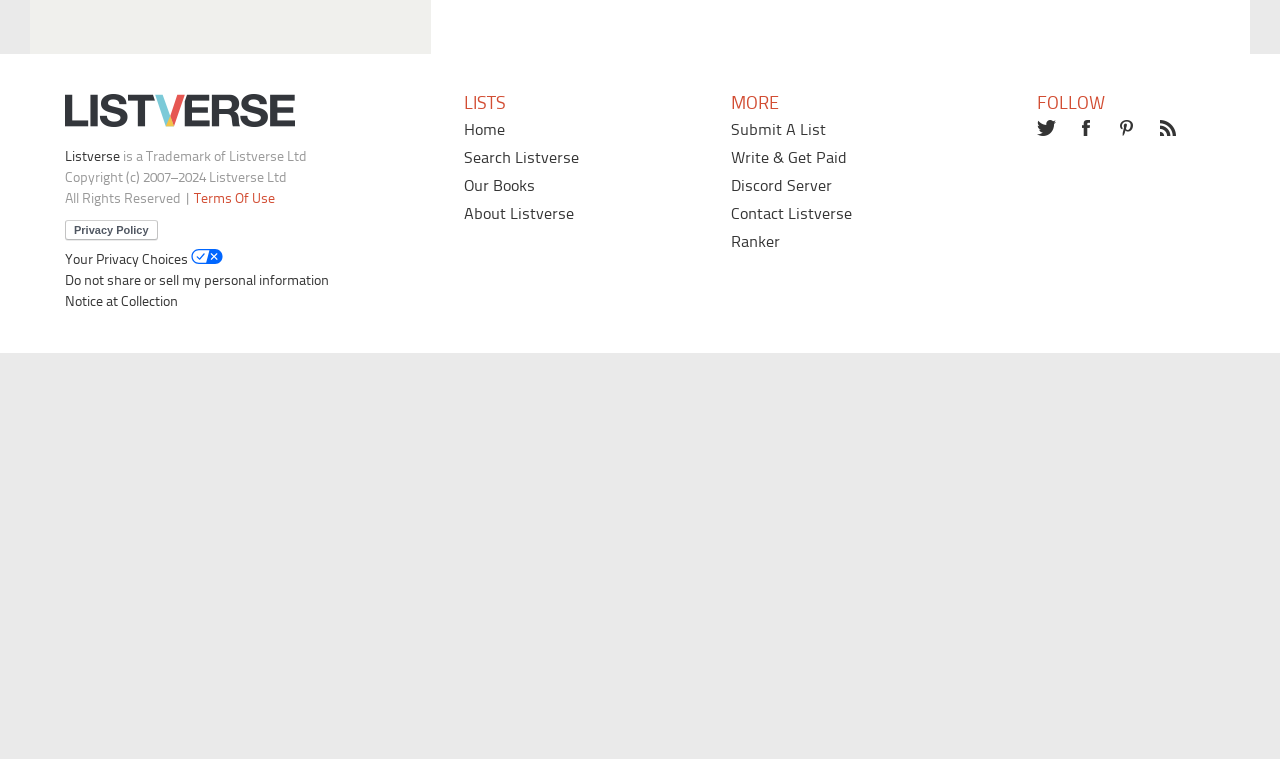What is the website's logo?
From the screenshot, provide a brief answer in one word or phrase.

Listverse Logo